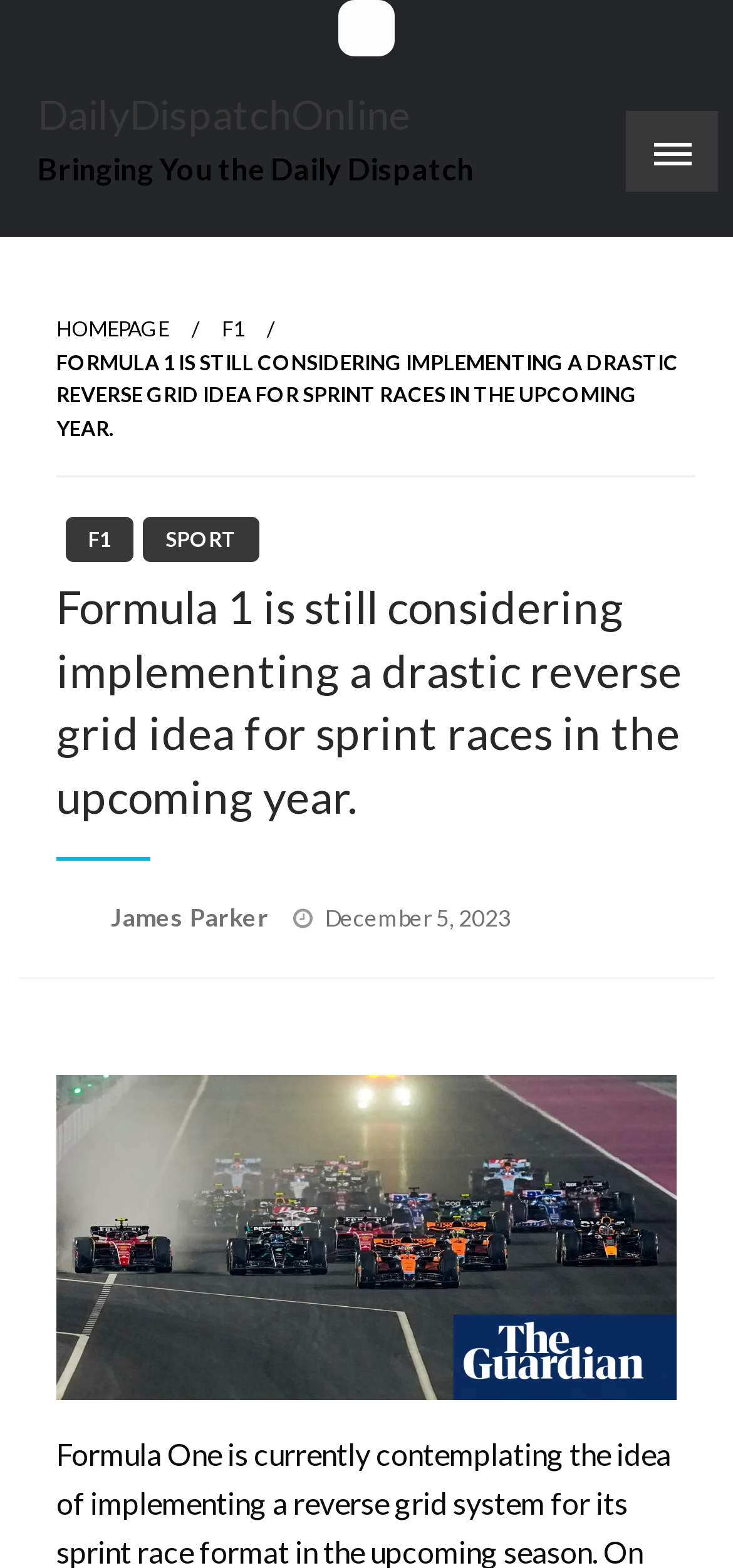Identify the bounding box for the UI element described as: "December 5, 2023". The coordinates should be four float numbers between 0 and 1, i.e., [left, top, right, bottom].

[0.444, 0.576, 0.697, 0.594]